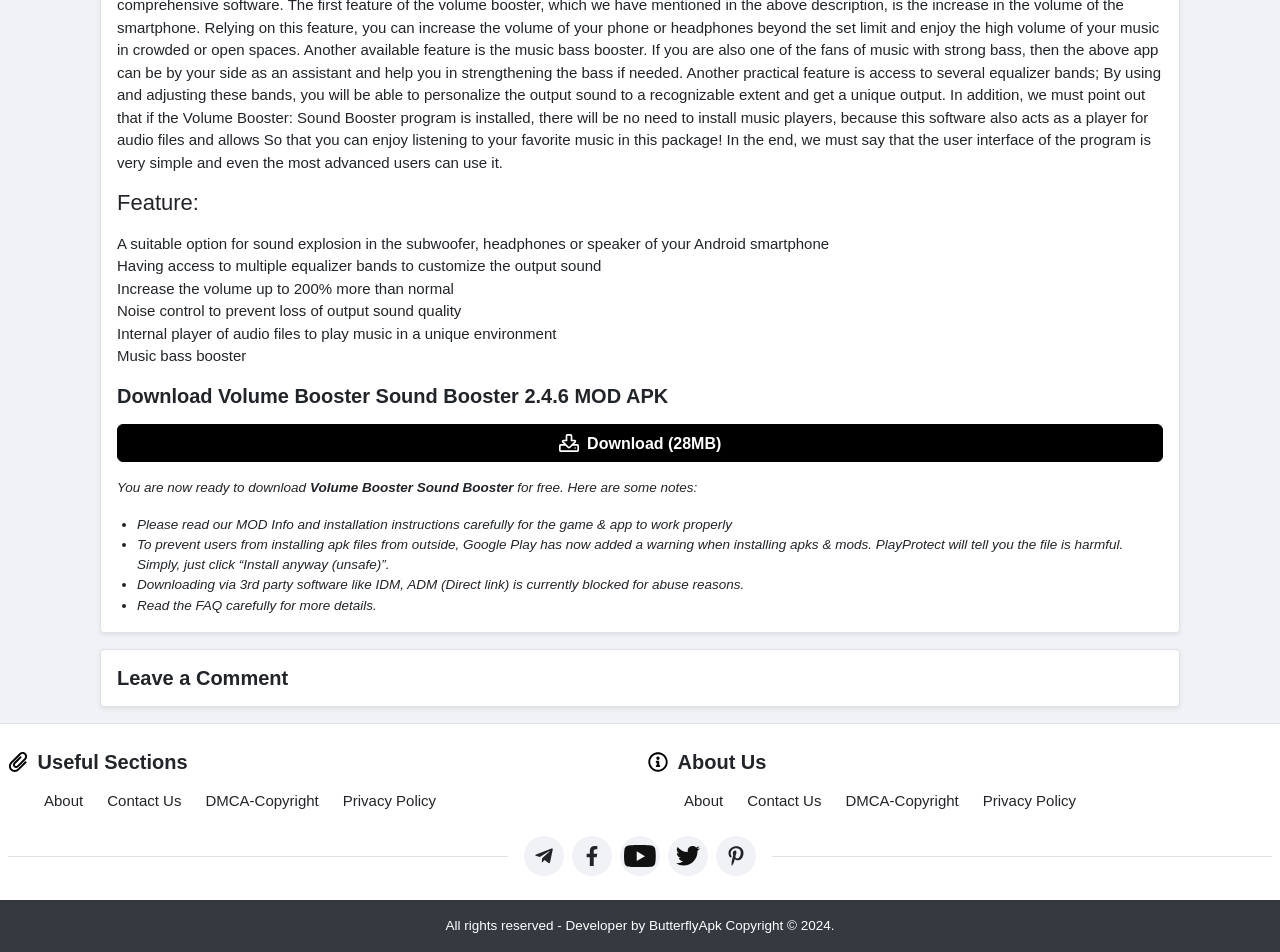Predict the bounding box of the UI element based on this description: "Romance".

None